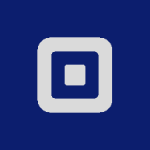Explain the content of the image in detail.

The image features the logo of Square Services, a well-known platform that provides various tools for businesses, particularly in payment processing and point-of-sale solutions. The logo is designed in a simple yet modern style, showcasing a minimalist square with a smaller square cut out of the center, all set against a deep blue background. This design reflects the brand's focus on efficiency and innovation, making it a recognizable symbol in the e-commerce and small business sectors. The accompanying context emphasizes the importance of such digital services in enhancing business operations and meeting customer needs effectively.